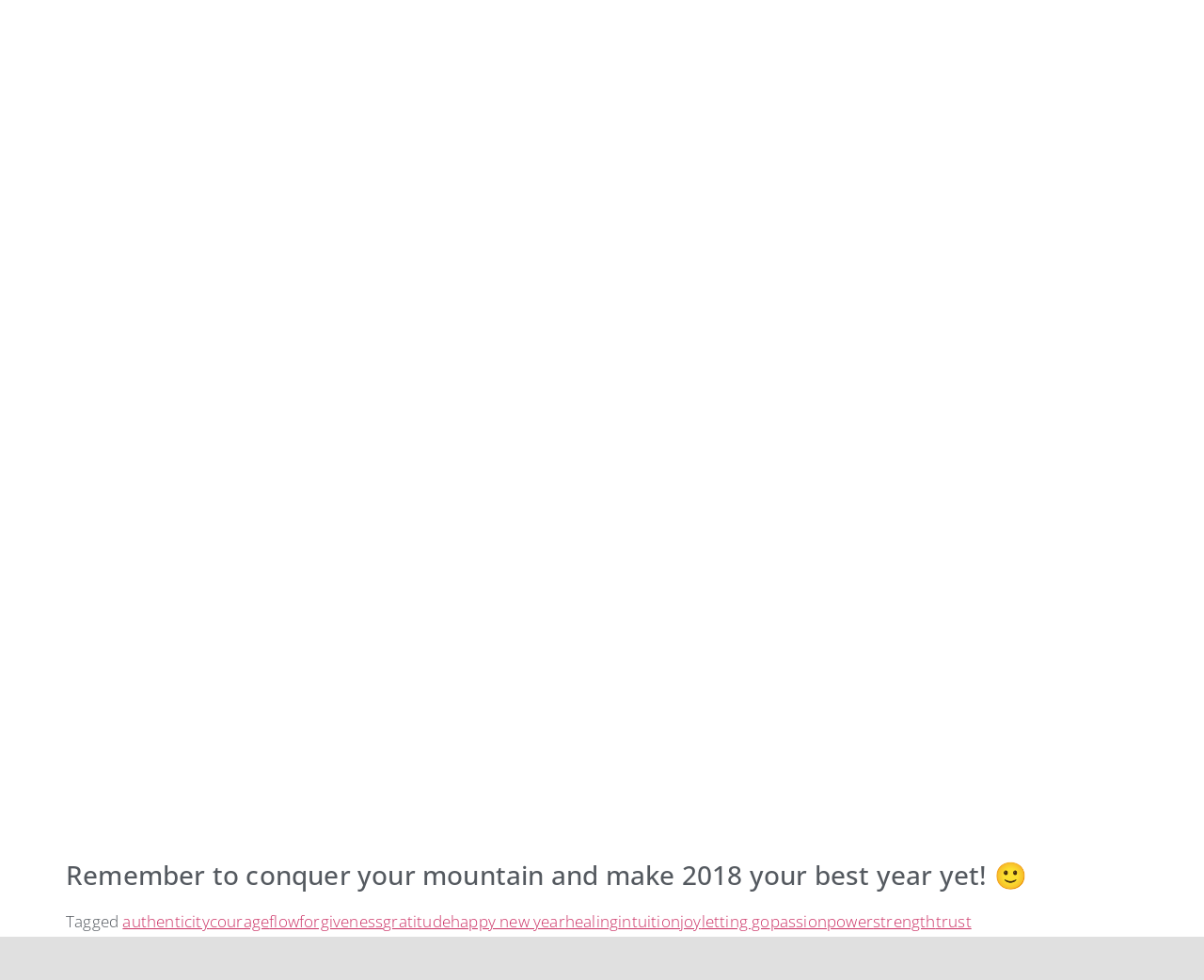Please identify the bounding box coordinates of the clickable region that I should interact with to perform the following instruction: "Discover the meaning of gratitude". The coordinates should be expressed as four float numbers between 0 and 1, i.e., [left, top, right, bottom].

[0.318, 0.929, 0.374, 0.951]